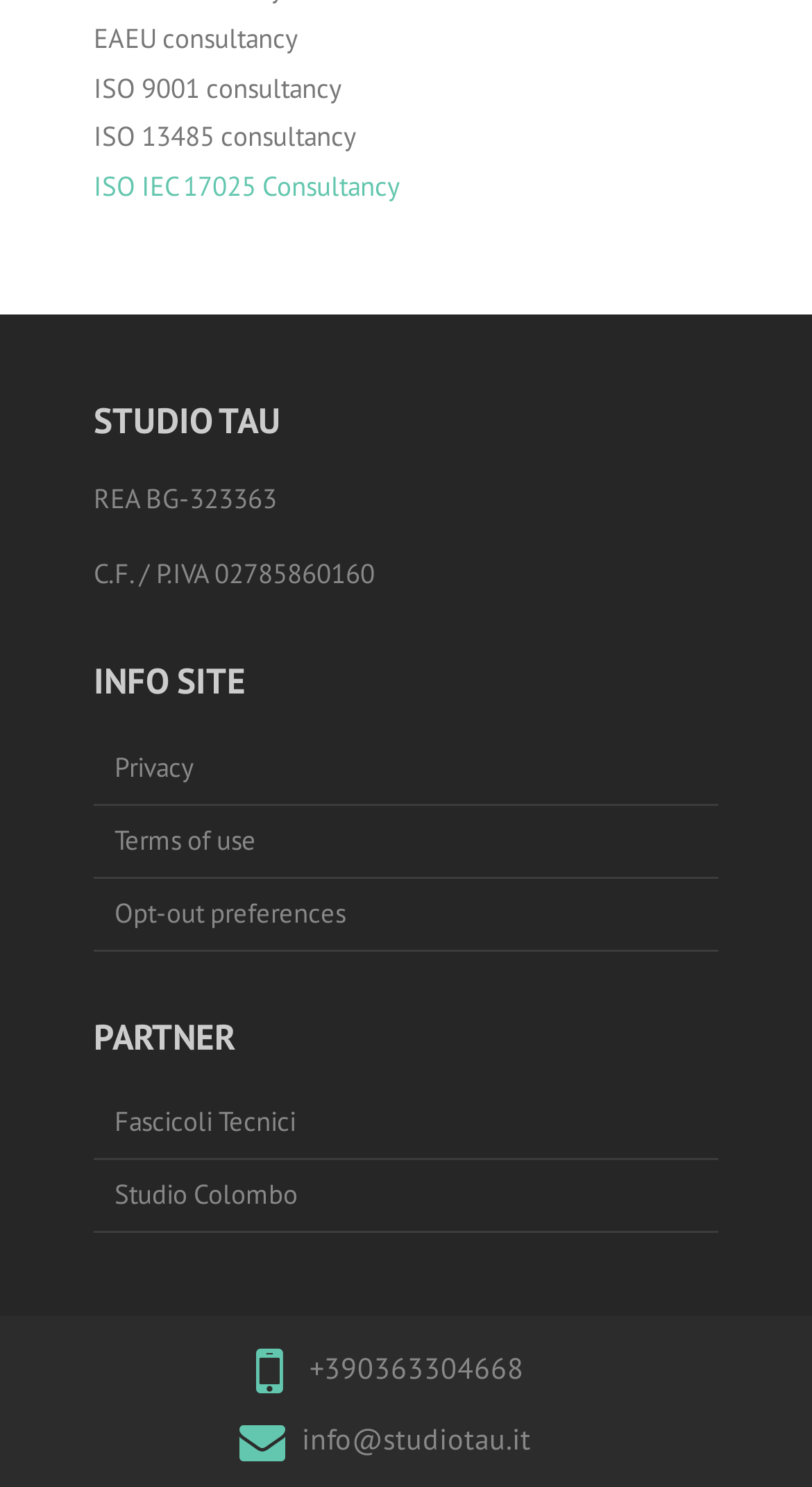What is the company's tax identification number?
Please use the image to provide a one-word or short phrase answer.

02785860160